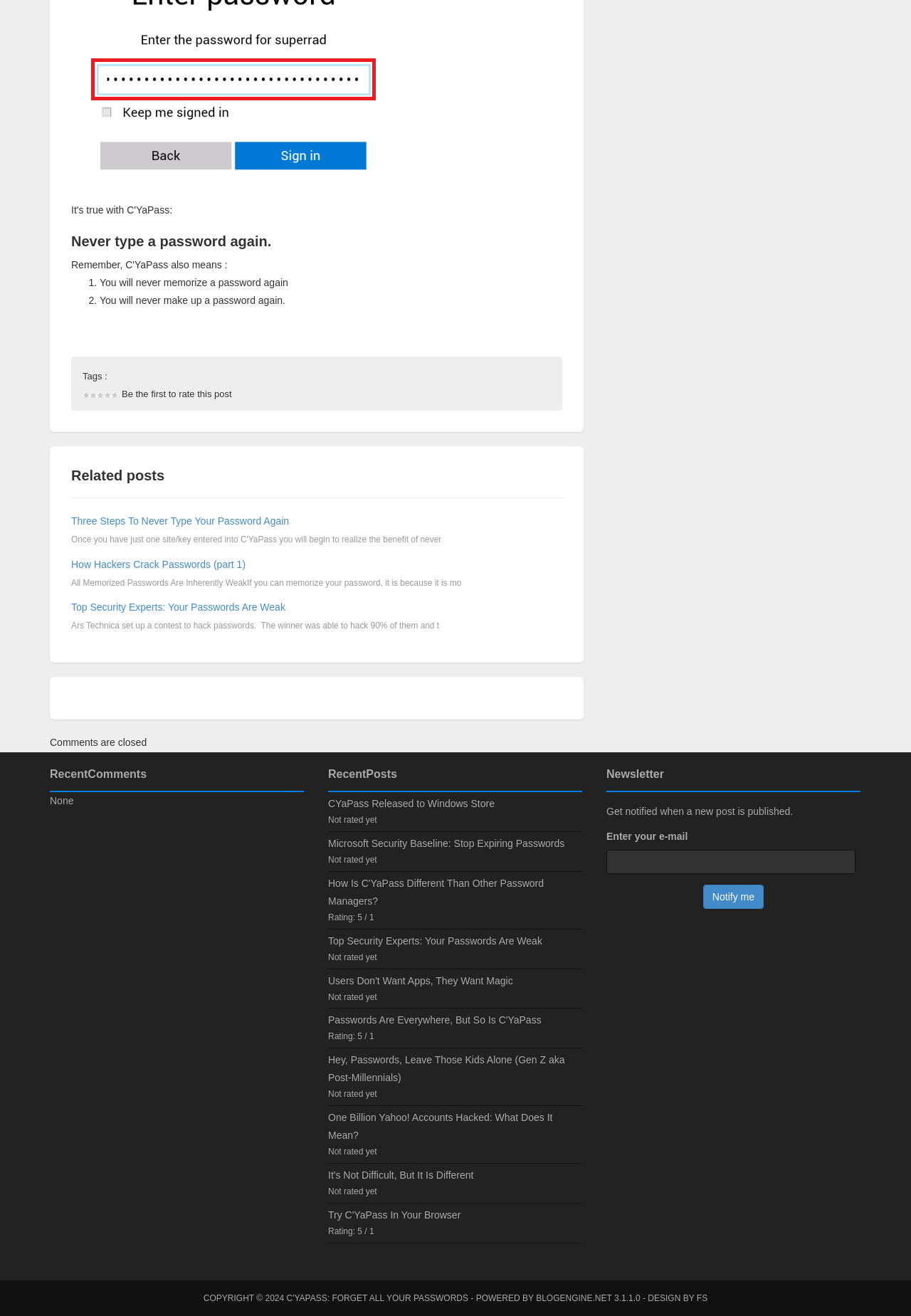Highlight the bounding box coordinates of the element you need to click to perform the following instruction: "Click the link to know more about 'C'YaPass'."

[0.314, 0.983, 0.514, 0.99]